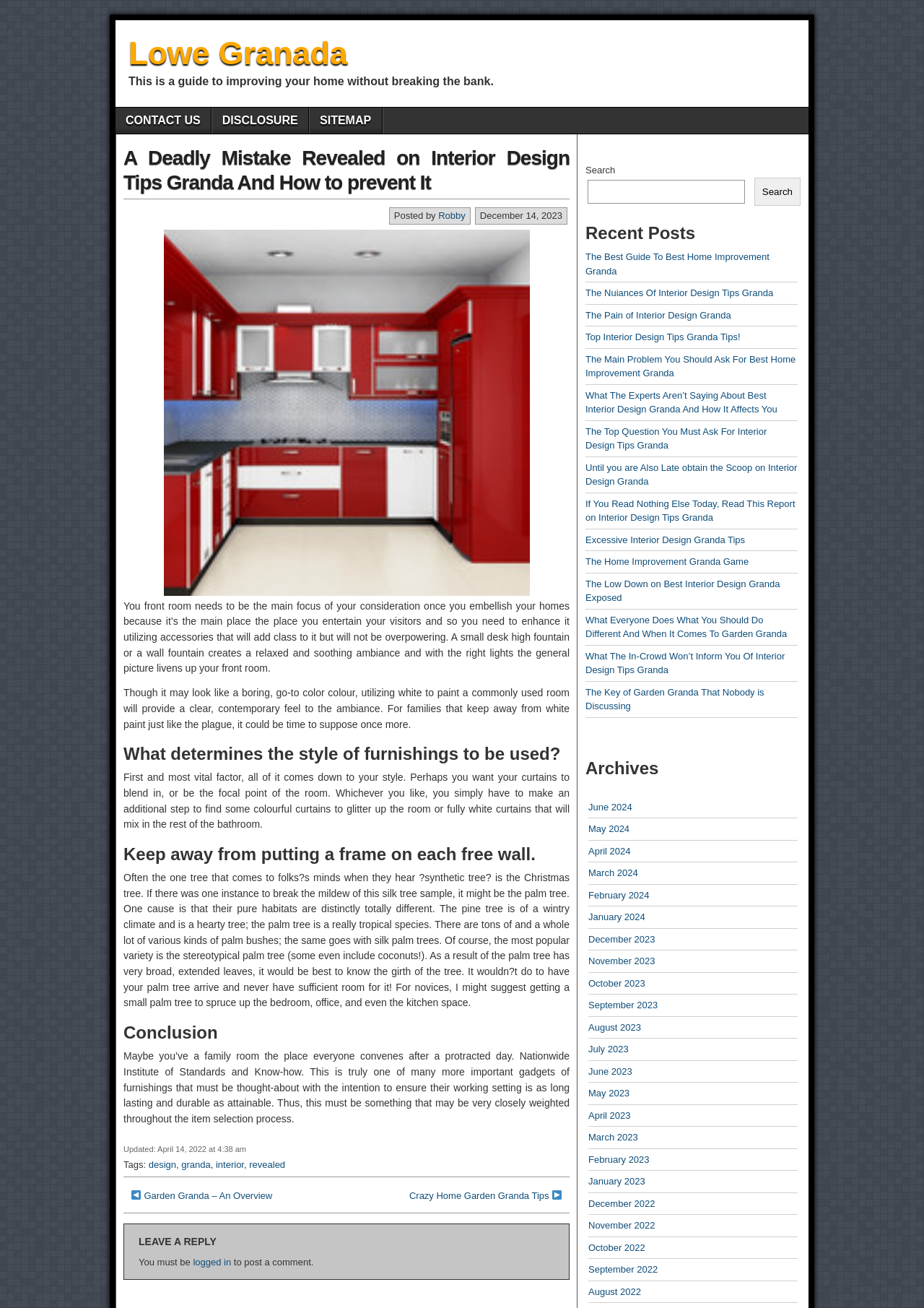Describe the entire webpage, focusing on both content and design.

This webpage is about interior design tips and home improvement, specifically focused on Granda. At the top, there is a heading "Lowe Granada" and a brief introduction to the guide. Below the introduction, there are three links: "CONTACT US", "DISCLOSURE", and "SITEMAP".

The main content of the webpage is an article titled "A Deadly Mistake Revealed on Interior Design Tips Granda And How to prevent It". The article is divided into several sections, each with a heading and a brief description. The sections include "What determines the style of furnishings to be used?", "Keep away from putting a frame on each free wall.", and "Conclusion".

Throughout the article, there are several images, including an image of "Interior Design Granda" and two navigation buttons "◀" and "▶". There are also links to related articles, such as "Garden Granda – An Overview" and "Crazy Home Garden Granda Tips".

On the right side of the webpage, there is a search bar with a heading "Search" and a button to submit the search query. Below the search bar, there is a section titled "Recent Posts" with links to several recent articles related to interior design and home improvement.

Further down, there is a section titled "Archives" with links to articles from different months, ranging from June 2024 to December 2022. At the very bottom of the webpage, there is a section to leave a reply, with a heading "LEAVE A REPLY" and a note that users must be logged in to post a comment.